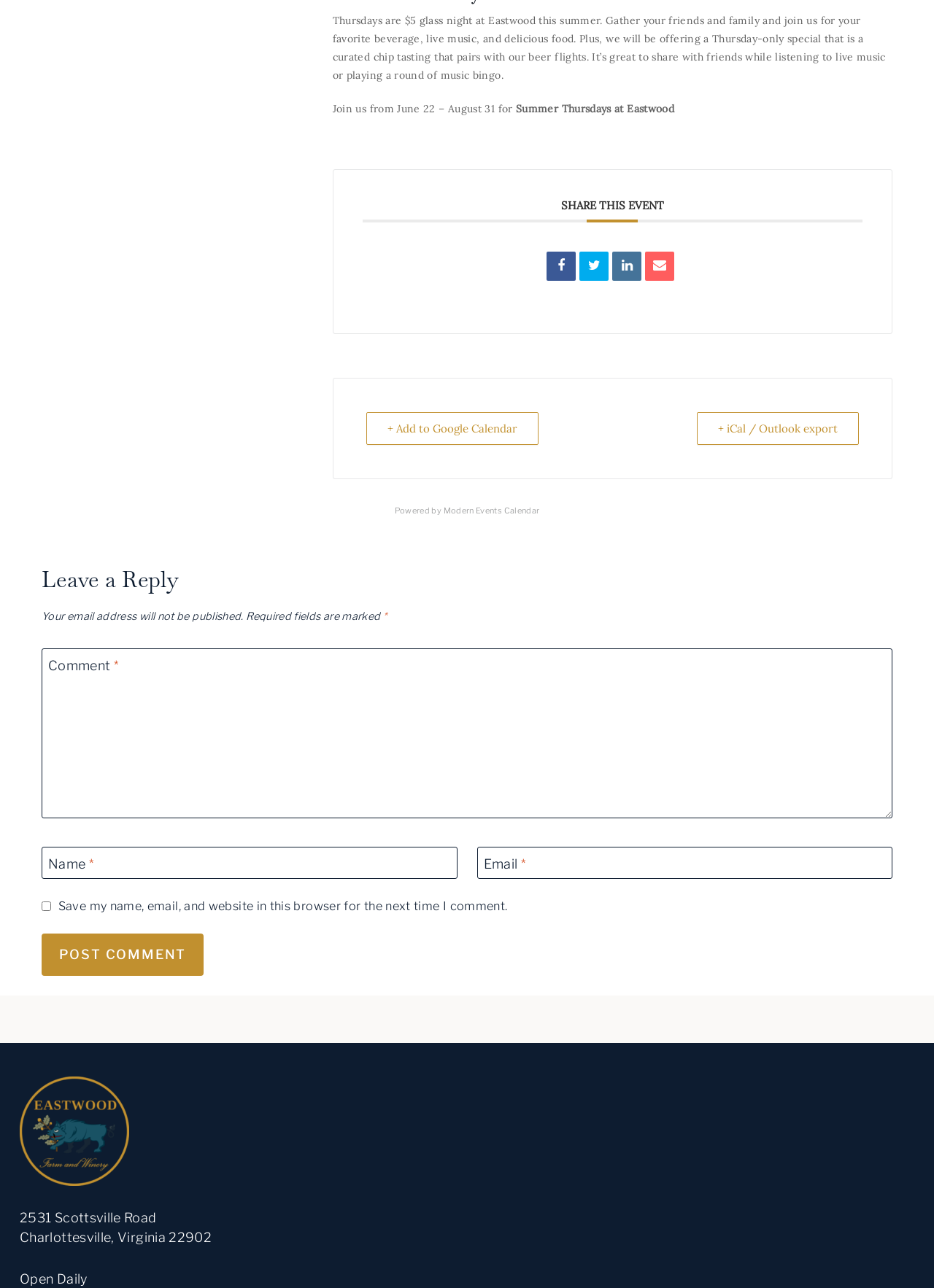What is the purpose of the checkbox in the comment section?
Provide a fully detailed and comprehensive answer to the question.

The checkbox in the comment section is labeled as 'Save my name, email, and website in this browser for the next time I comment.' which implies that its purpose is to save the commenter's information for future use.